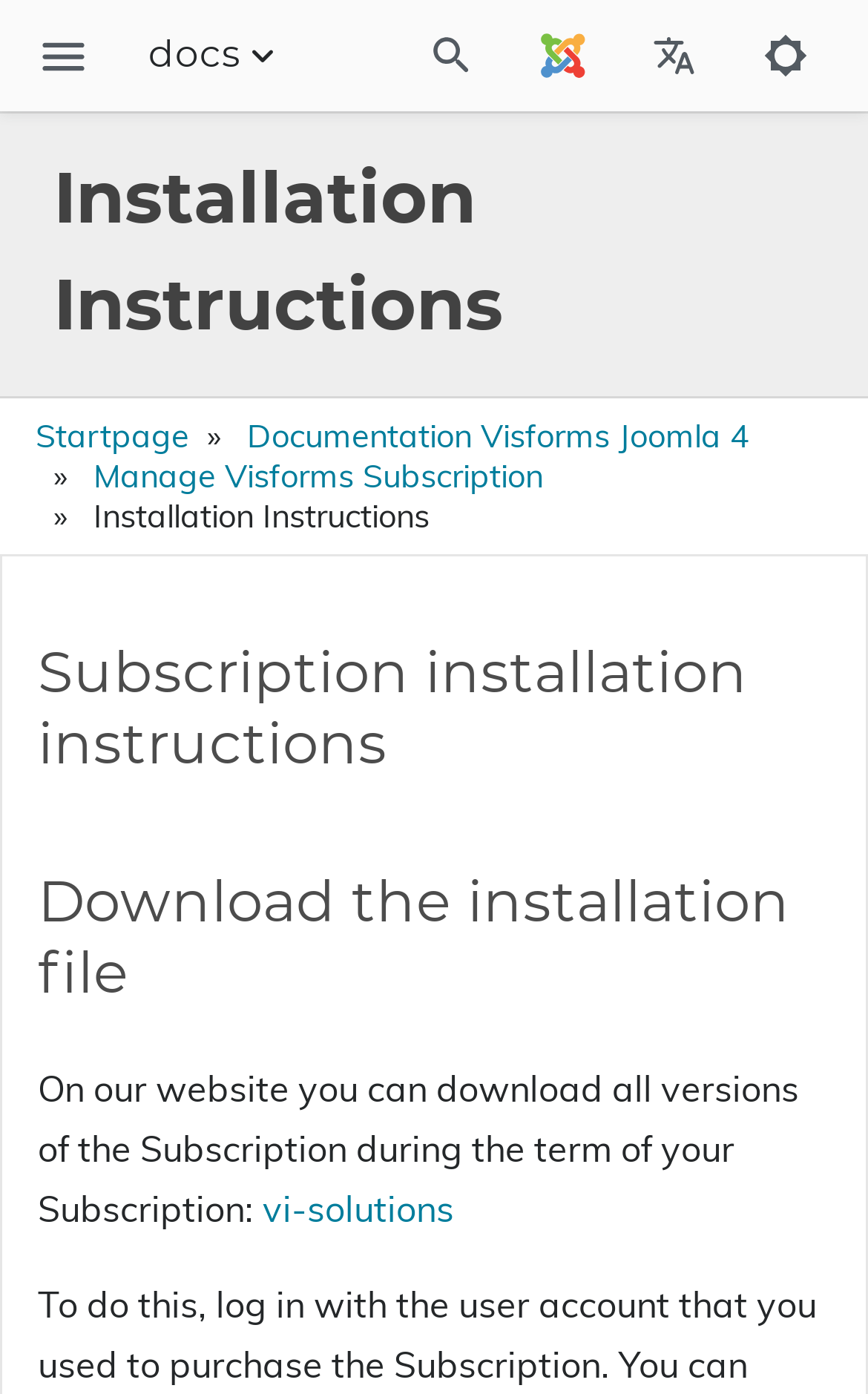What is the name of the website where all versions of the Subscription can be downloaded?
Look at the image and provide a short answer using one word or a phrase.

vi-solutions